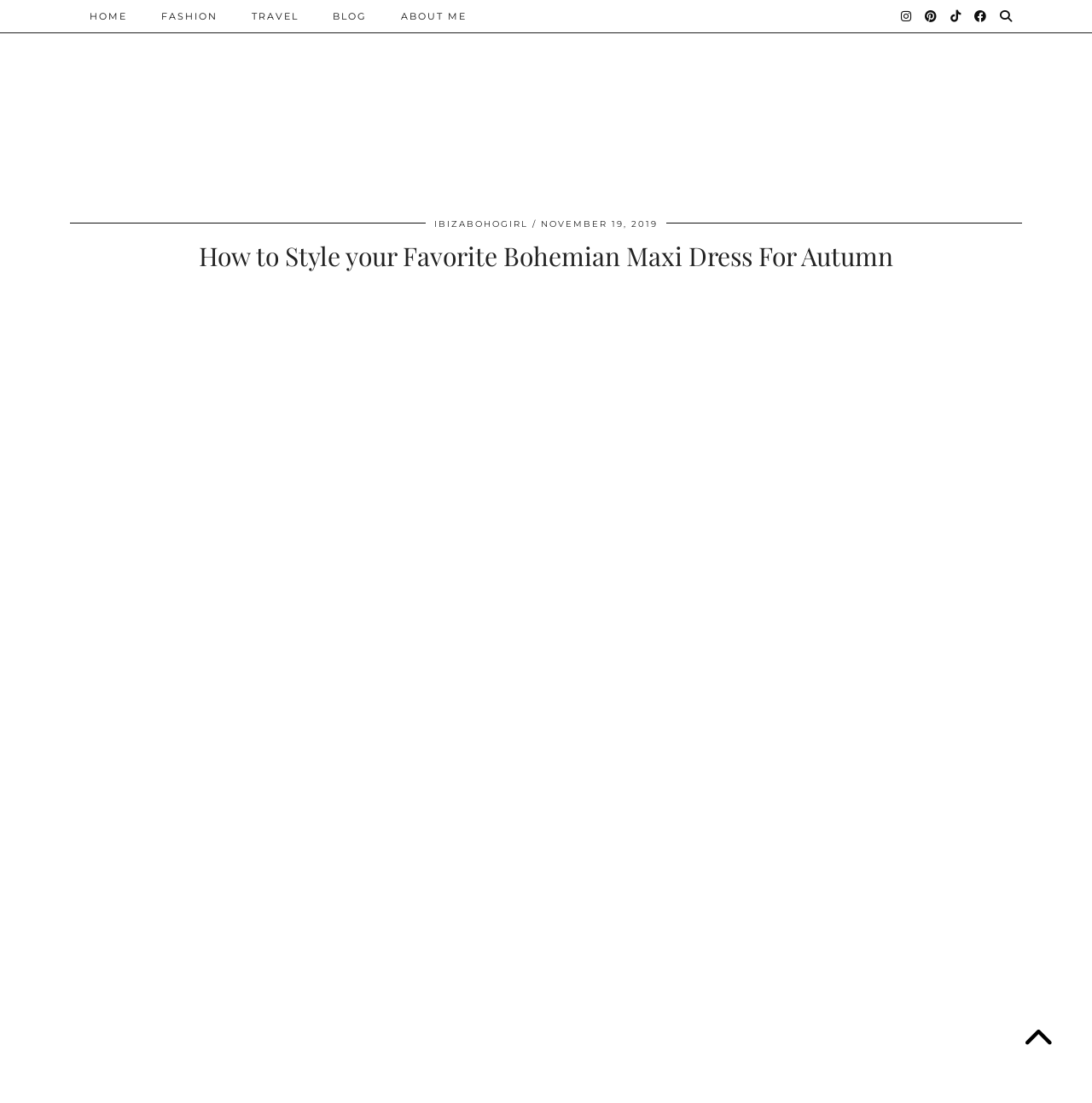What is the date of the article?
Using the visual information, respond with a single word or phrase.

NOVEMBER 19, 2019